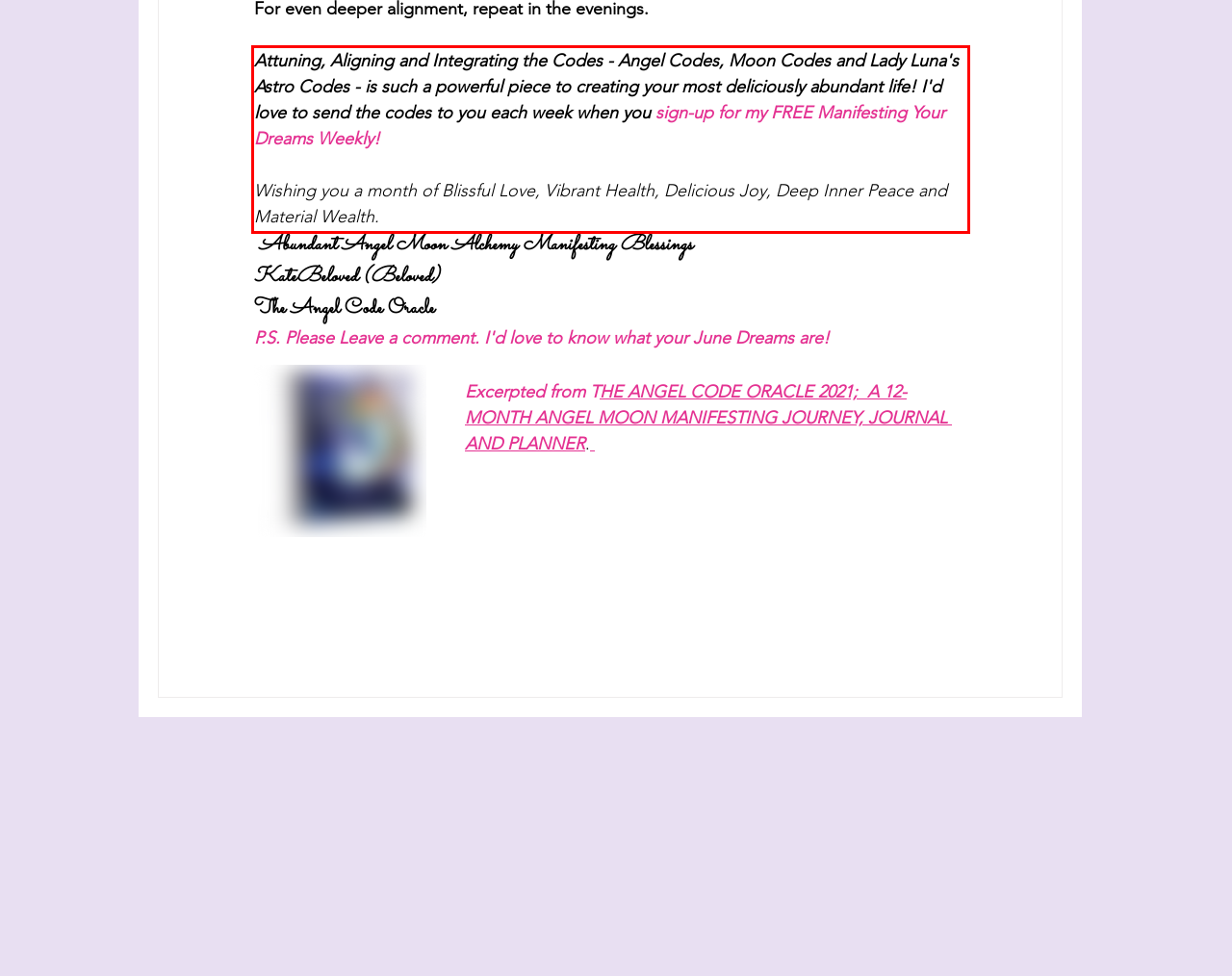You are given a webpage screenshot with a red bounding box around a UI element. Extract and generate the text inside this red bounding box.

Attuning, Aligning and Integrating the Codes - Angel Codes, Moon Codes and Lady Luna's Astro Codes - is such a powerful piece to creating your most deliciously abundant life! I'd love to send the codes to you each week when you sign-up for my FREE Manifesting Your Dreams Weekly! Wishing you a month of Blissful Love, Vibrant Health, Delicious Joy, Deep Inner Peace and Material Wealth.